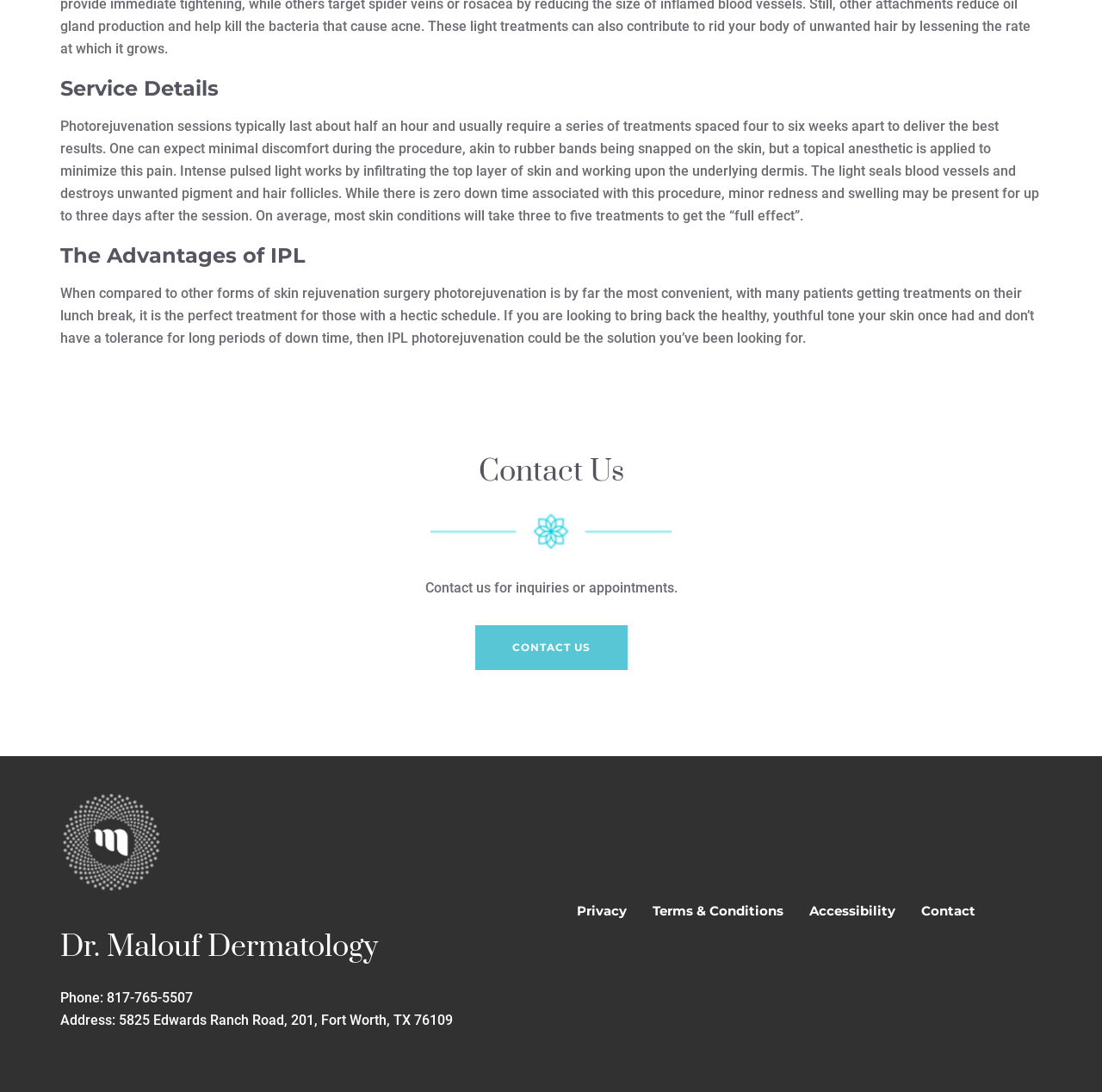Given the element description: "Contact Us", predict the bounding box coordinates of the UI element it refers to, using four float numbers between 0 and 1, i.e., [left, top, right, bottom].

[0.431, 0.573, 0.569, 0.614]